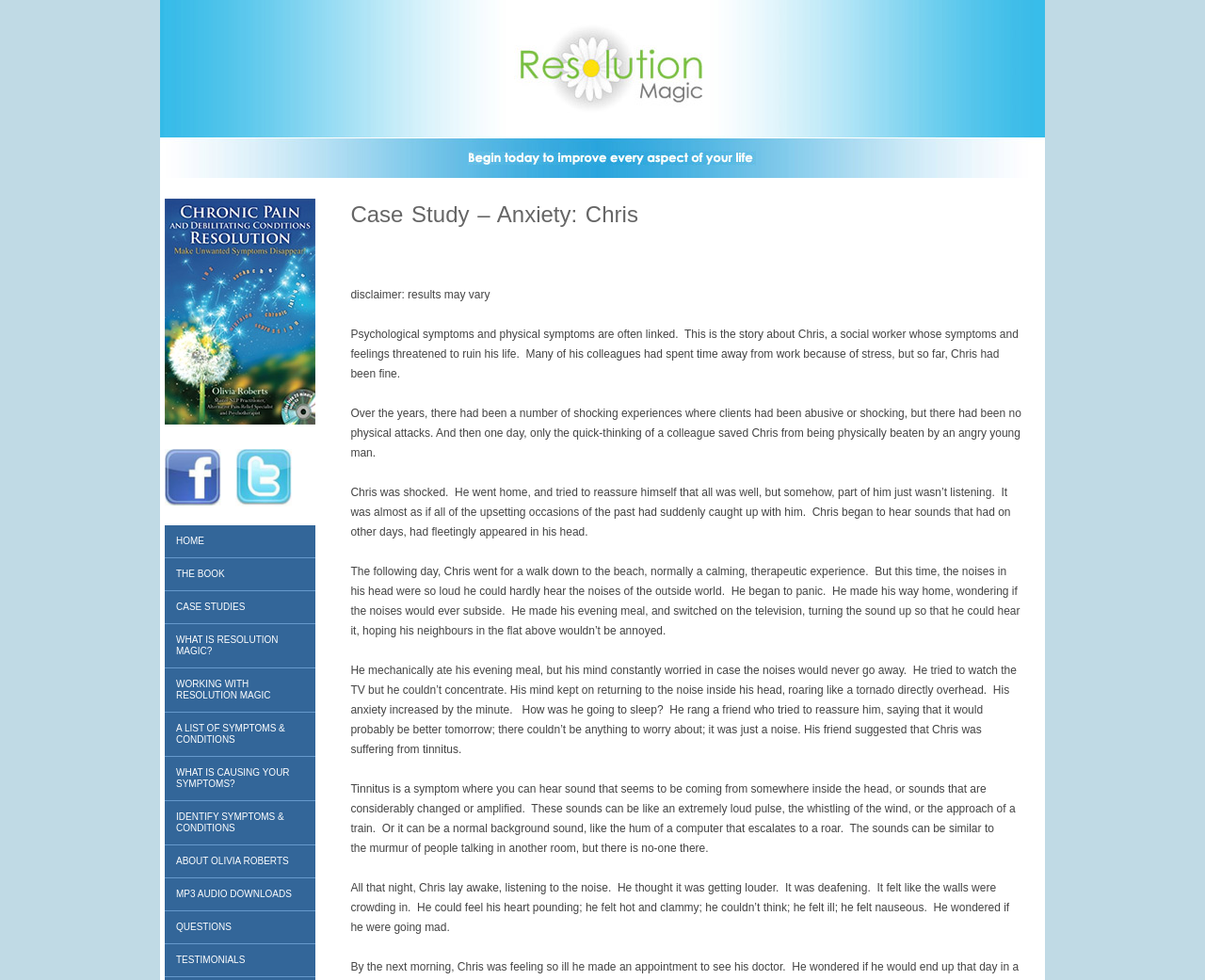Please specify the bounding box coordinates of the clickable region to carry out the following instruction: "Click the News link". The coordinates should be four float numbers between 0 and 1, in the format [left, top, right, bottom].

None